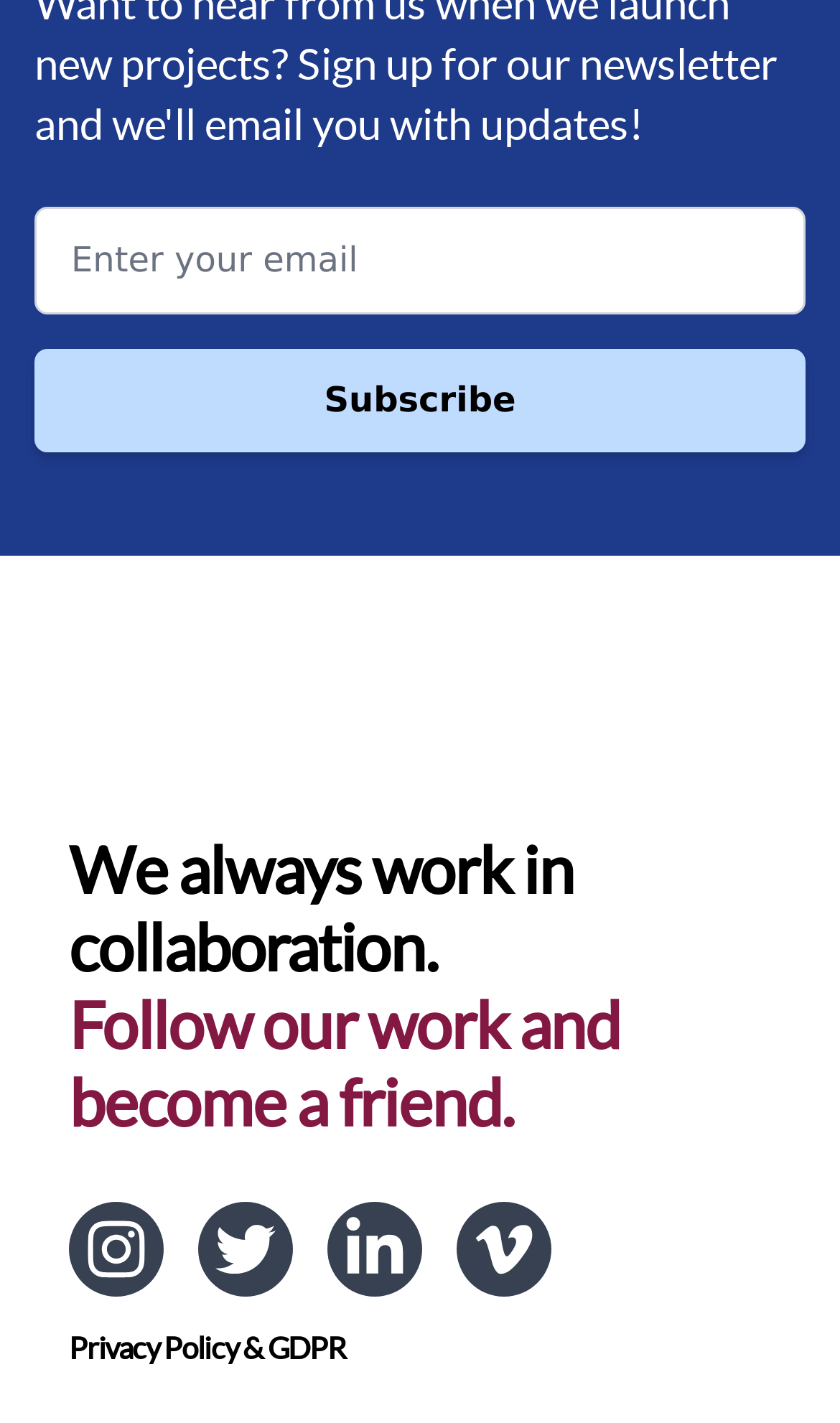What is the call-to-action button?
Please provide a detailed answer to the question.

The button is labeled 'Subscribe', suggesting that users can click it to subscribe to a newsletter or service after entering their email address in the adjacent textbox.